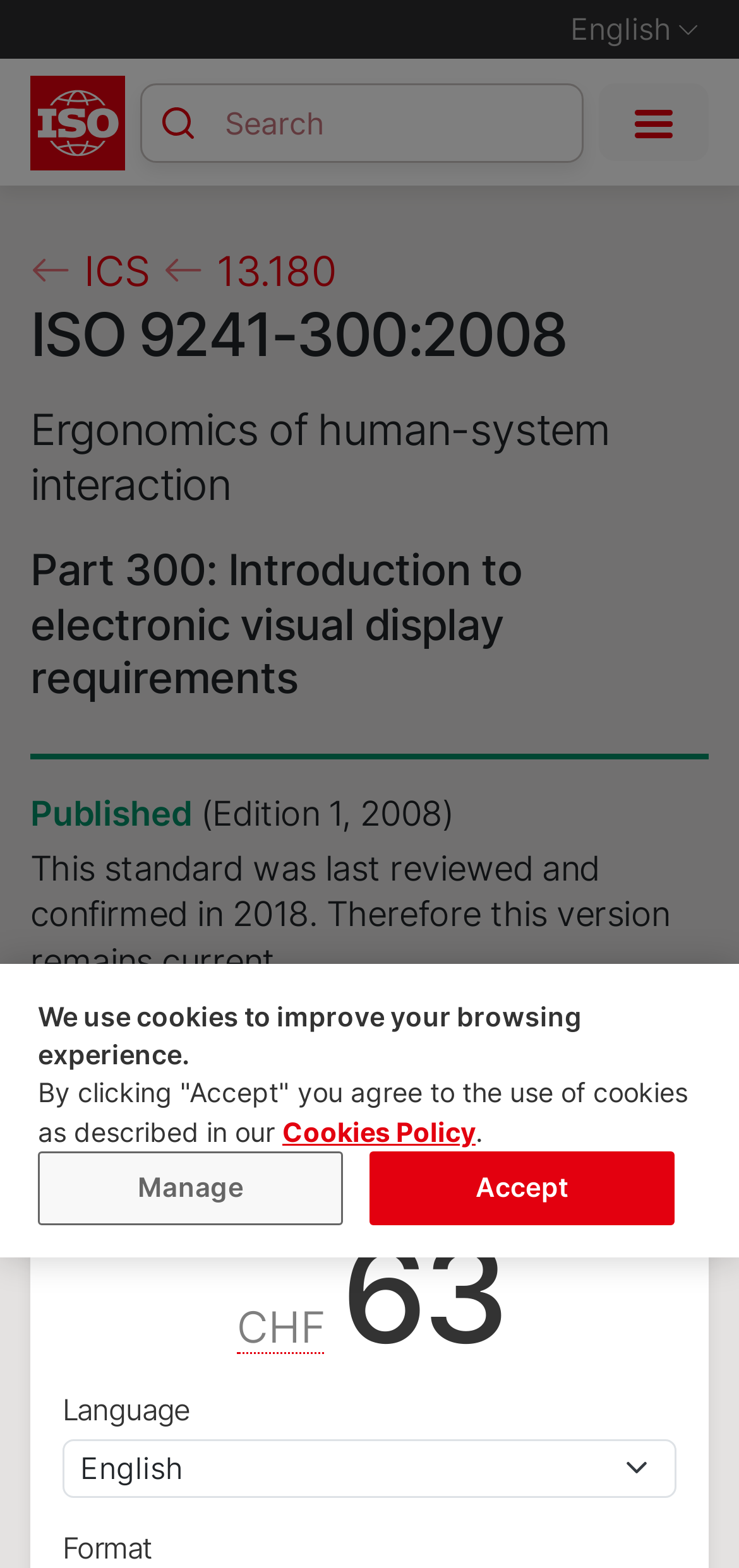Provide an in-depth caption for the webpage.

The webpage is about the ISO 9241-300:2008 standard, which focuses on ergonomics of human-system interaction, particularly the introduction to electronic visual display requirements. 

At the top of the page, there is a utility navigation section with a link to switch to the English language and a toggle navigation button. Below this section, there is a search bar with a submit button, accompanied by an image. 

On the left side of the page, there is a navigation menu with links to different sections, including "ICS" and "13.180". The main content of the page is divided into several sections. The first section displays the title of the standard, "ISO 9241-300:2008 Ergonomics of human-system interaction — Part 300: Introduction to electronic visual display requirements", along with the publication date and edition information. 

Below this section, there is a paragraph of text describing the standard's review and confirmation status. Further down, there is a section with the title "ISO 9241-300:2008" and a label "40096". 

On the right side of the page, there are several sections, including a language selection dropdown menu, a format selection section, and a section displaying the price of the standard in Swiss francs. 

At the bottom of the page, there is a cookie banner with a message about the use of cookies and options to manage or accept them.